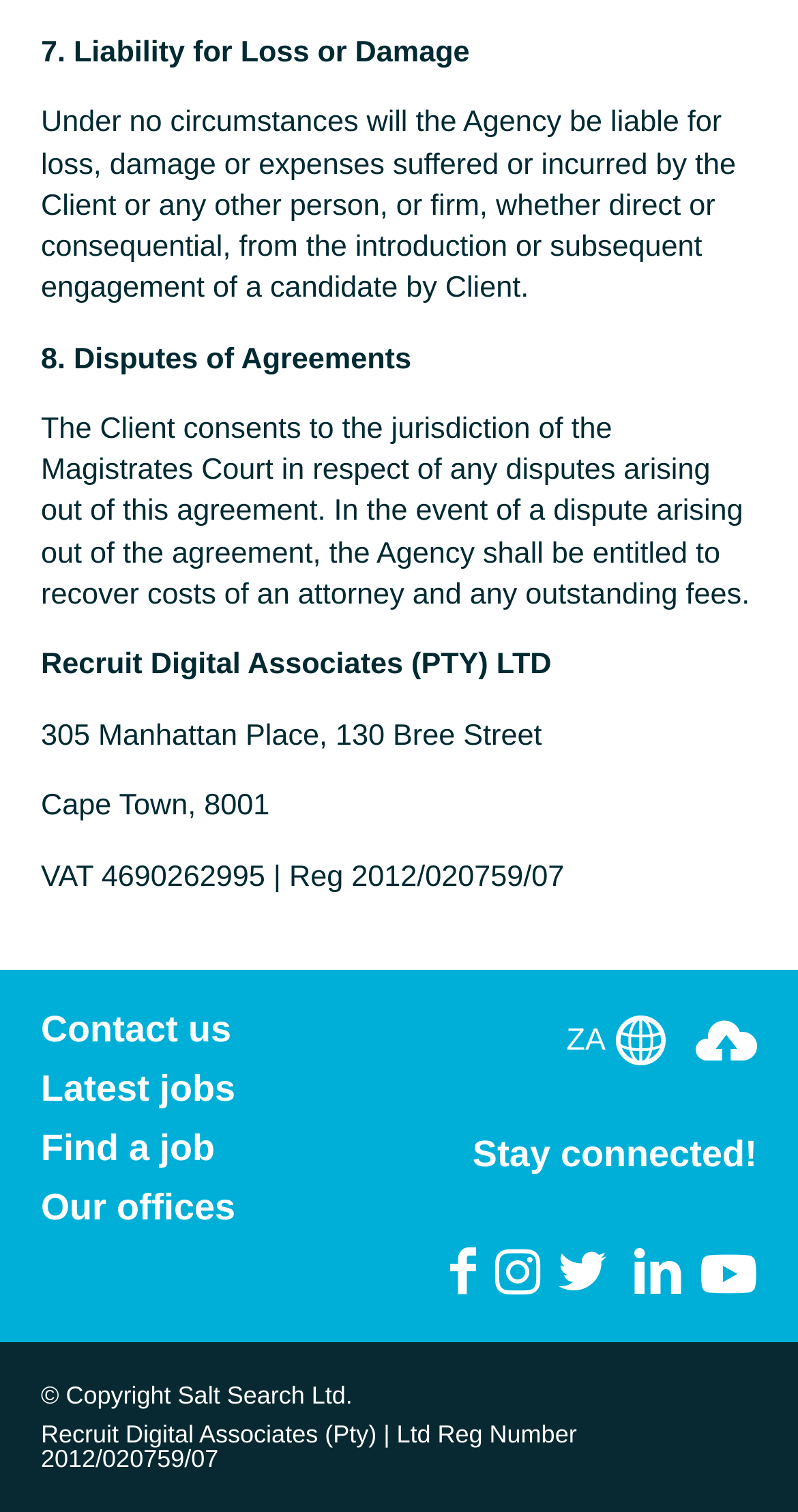Answer the question using only a single word or phrase: 
What social media platforms is the agency connected to?

Facebook, Instagram, Twitter, LinkedIn, YouTube